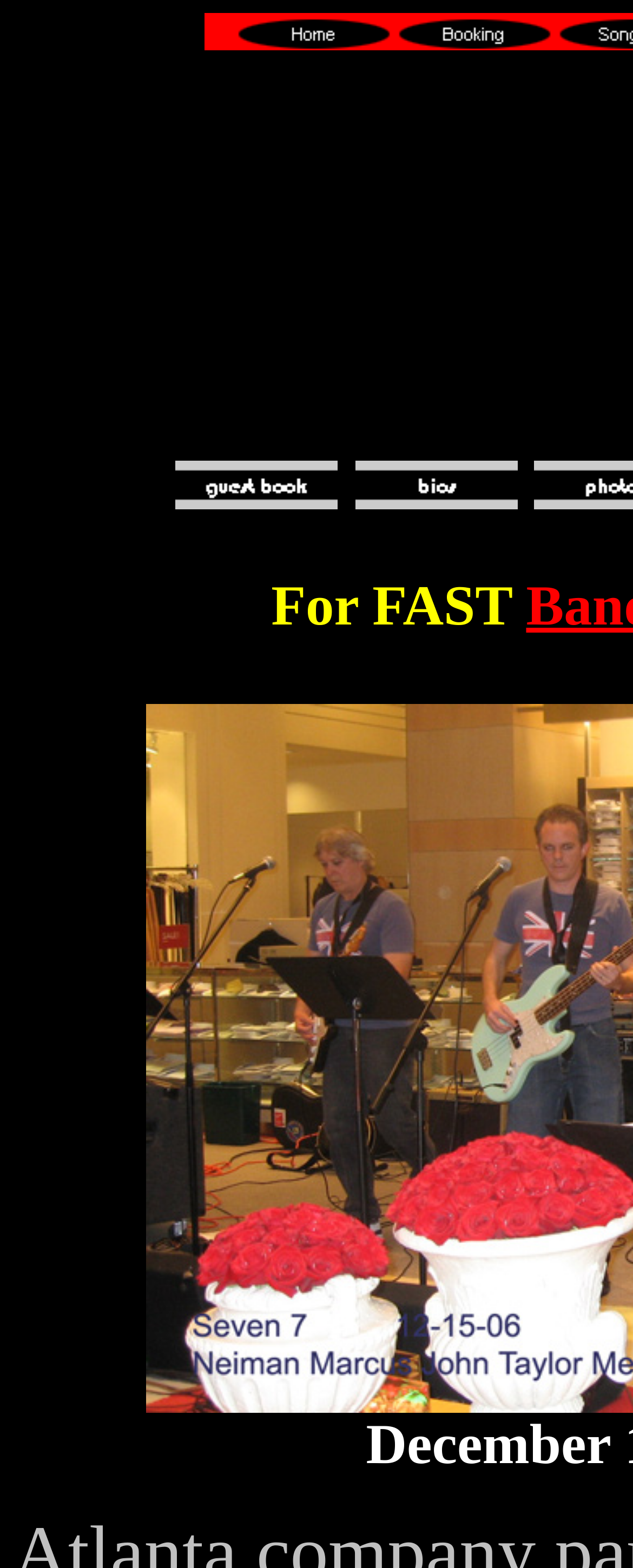Summarize the webpage comprehensively, mentioning all visible components.

The webpage is about Seven 7, a cover music dance band based in Atlanta, Georgia, that provides party entertainment for company and corporate businesses, particularly for Christmas and product release parties. 

At the top left of the page, there is a navigation menu with two links, "Home" and "Booking", each accompanied by an image. The "Home" link is positioned to the left of the "Booking" link. 

Below the navigation menu, there are two more links, "guest book" and "bios", each with an image. The "guest book" link is located to the left of the "bios" link. 

In the middle of the page, there is a prominent text that reads "For FAST", which is likely a call-to-action or a promotional message.